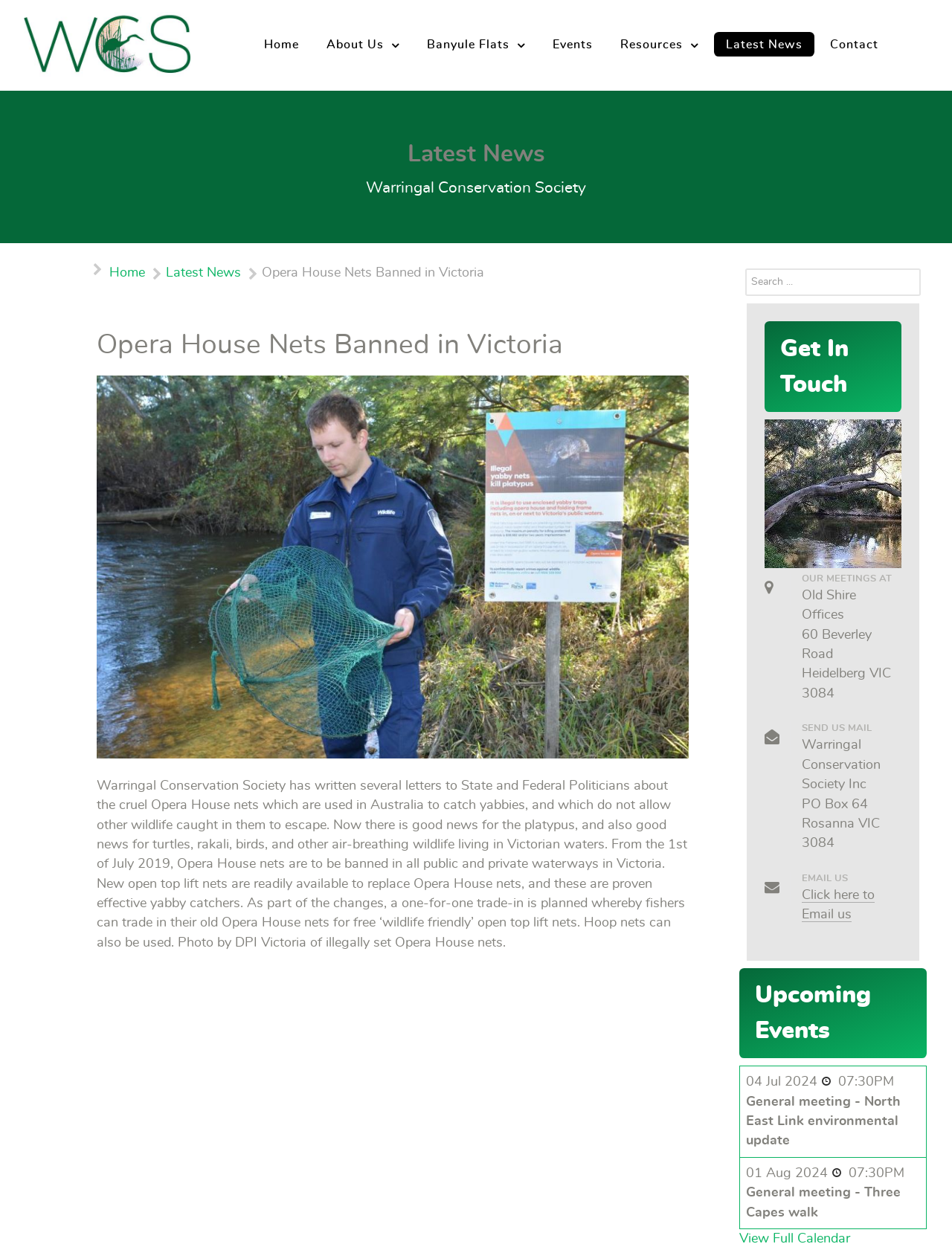Please identify the bounding box coordinates of the element I need to click to follow this instruction: "Search for something".

[0.783, 0.215, 0.967, 0.237]